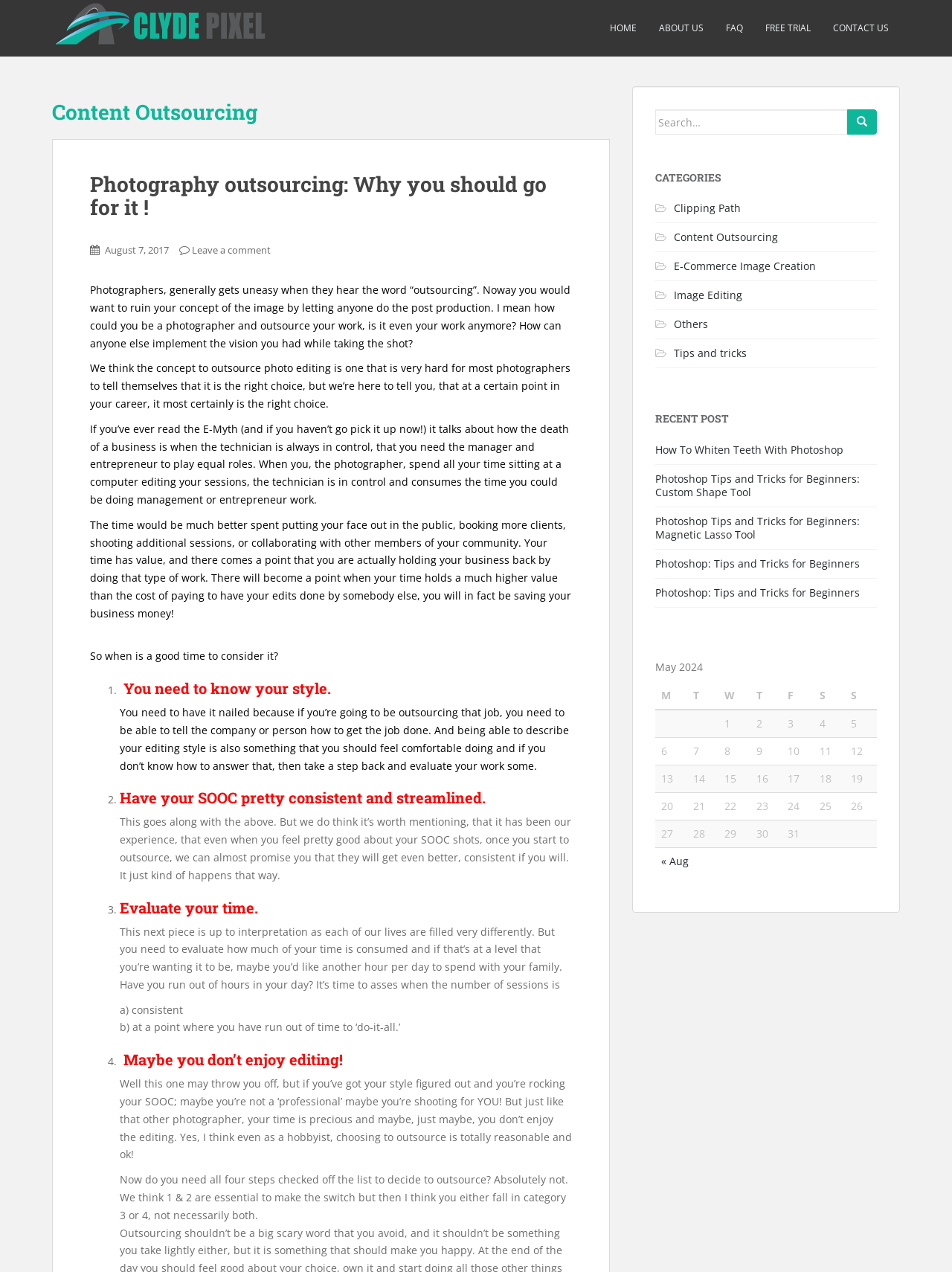Provide the bounding box coordinates for the specified HTML element described in this description: "Image Editing". The coordinates should be four float numbers ranging from 0 to 1, in the format [left, top, right, bottom].

[0.708, 0.227, 0.78, 0.238]